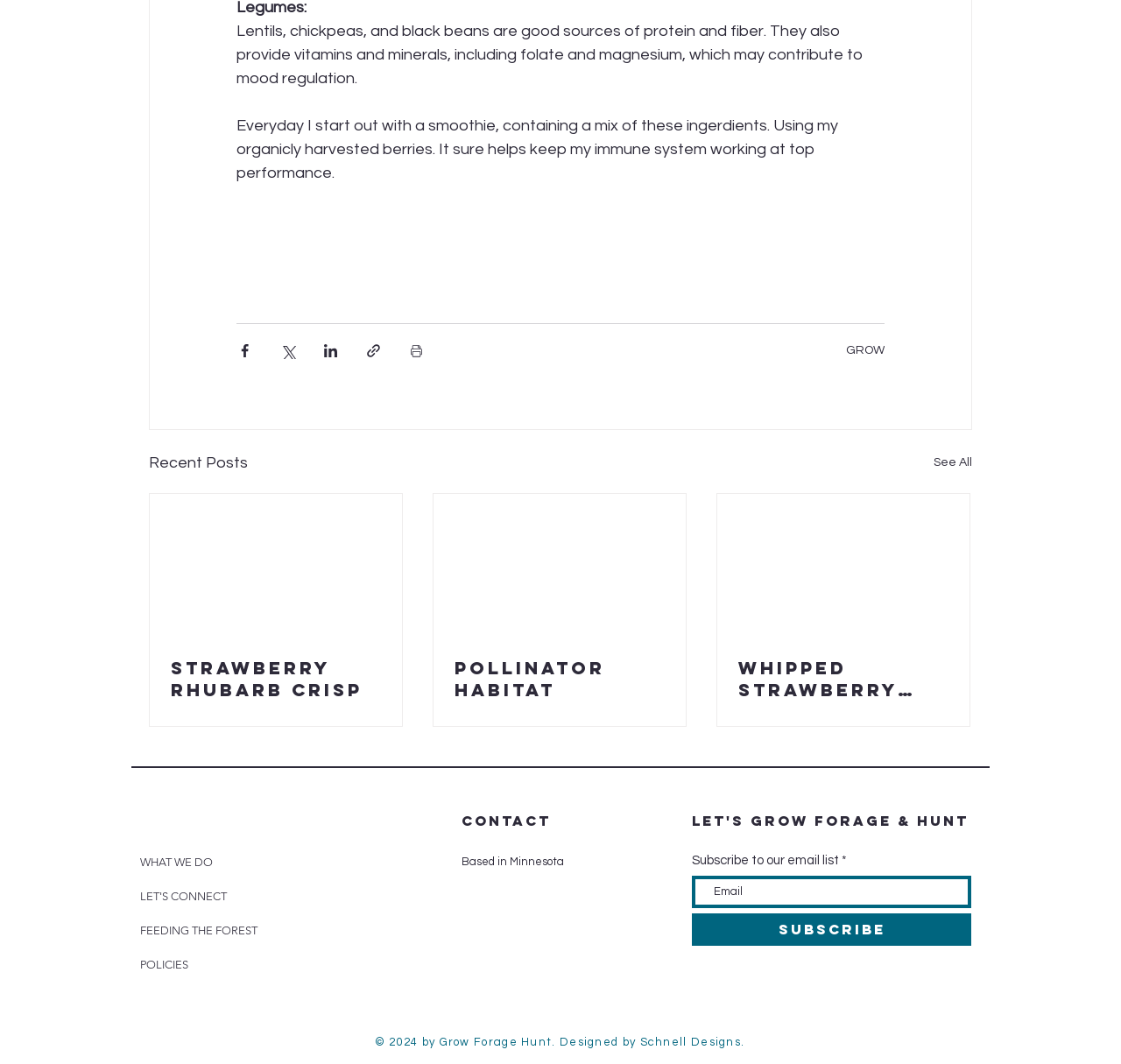Determine the bounding box coordinates for the area you should click to complete the following instruction: "Request a proposal".

None